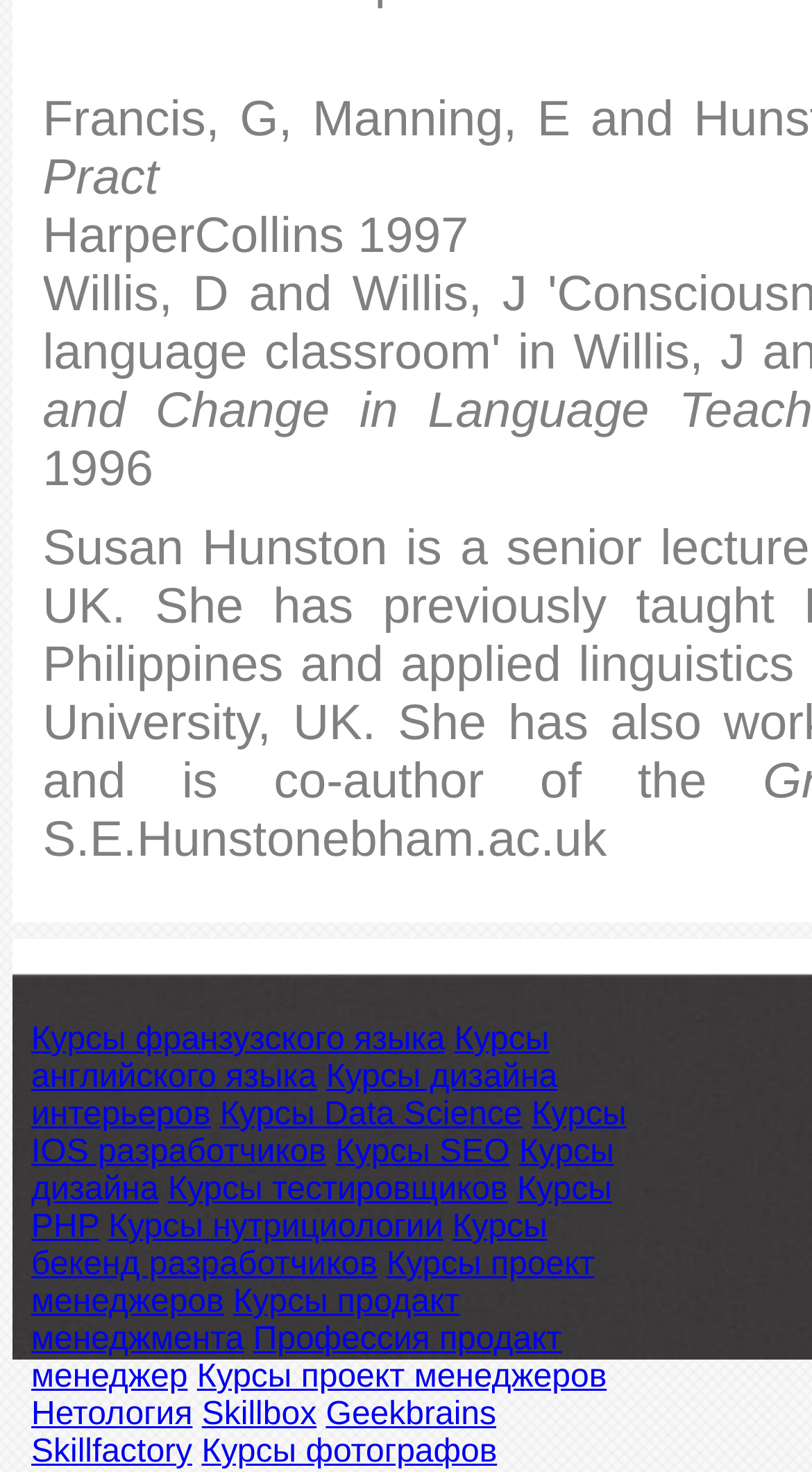Please indicate the bounding box coordinates for the clickable area to complete the following task: "Visit the Netology website". The coordinates should be specified as four float numbers between 0 and 1, i.e., [left, top, right, bottom].

[0.038, 0.949, 0.237, 0.973]